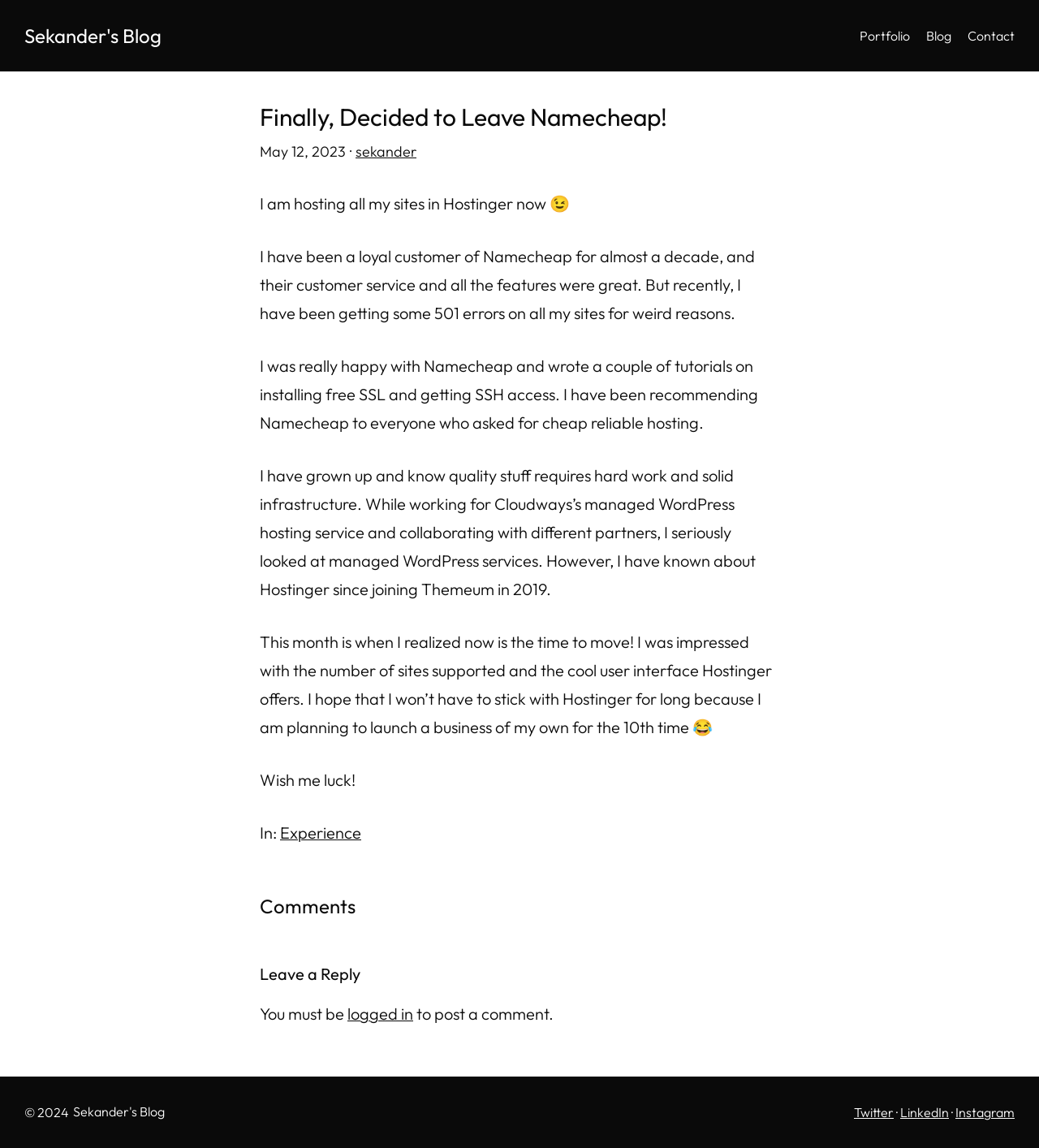What is the author's experience with Namecheap?
Could you answer the question in a detailed manner, providing as much information as possible?

The author mentions that they have been a loyal customer of Namecheap for almost a decade, indicating their extensive experience with the hosting provider.